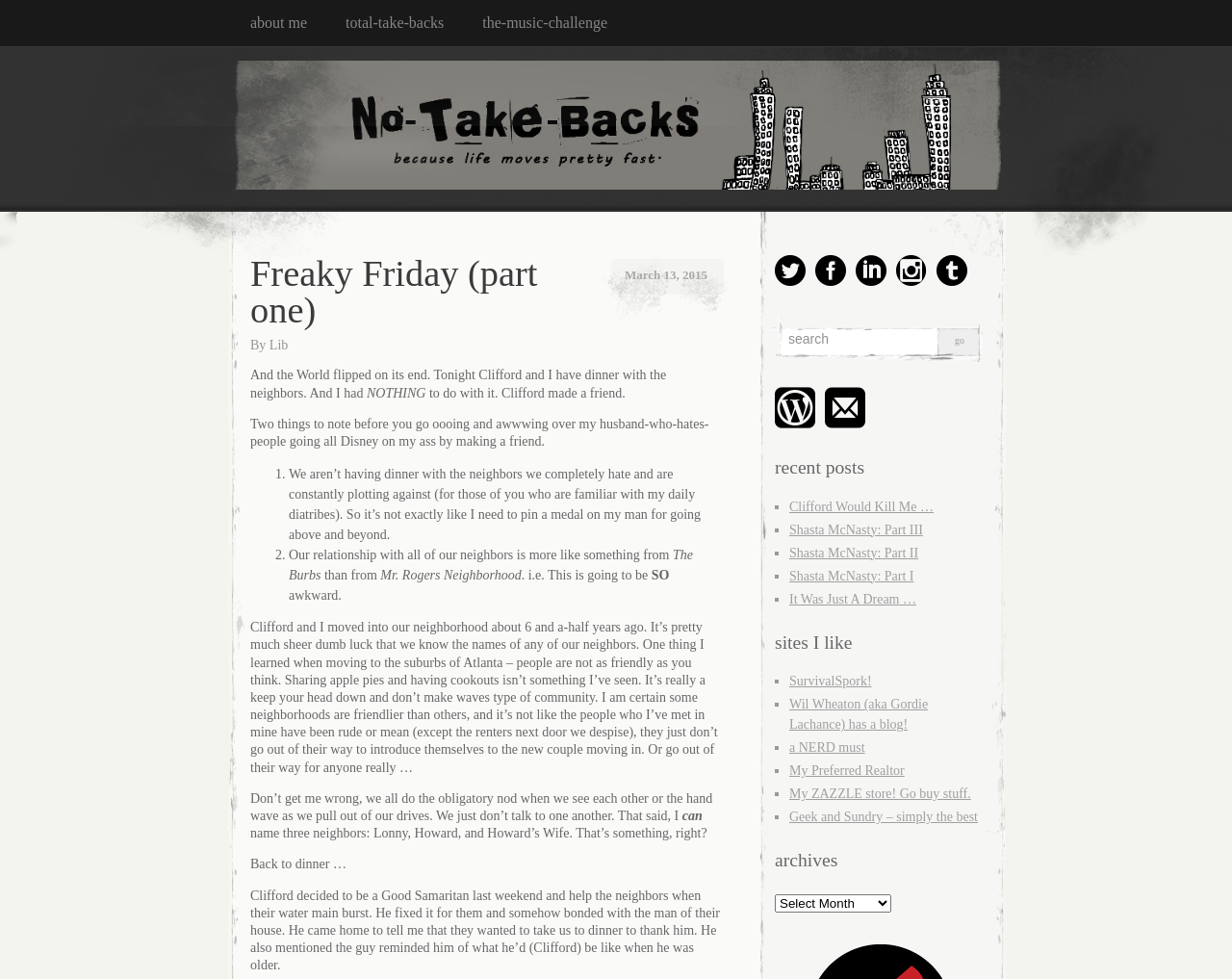Please specify the bounding box coordinates of the region to click in order to perform the following instruction: "click the 'about me' link".

[0.203, 0.0, 0.281, 0.047]